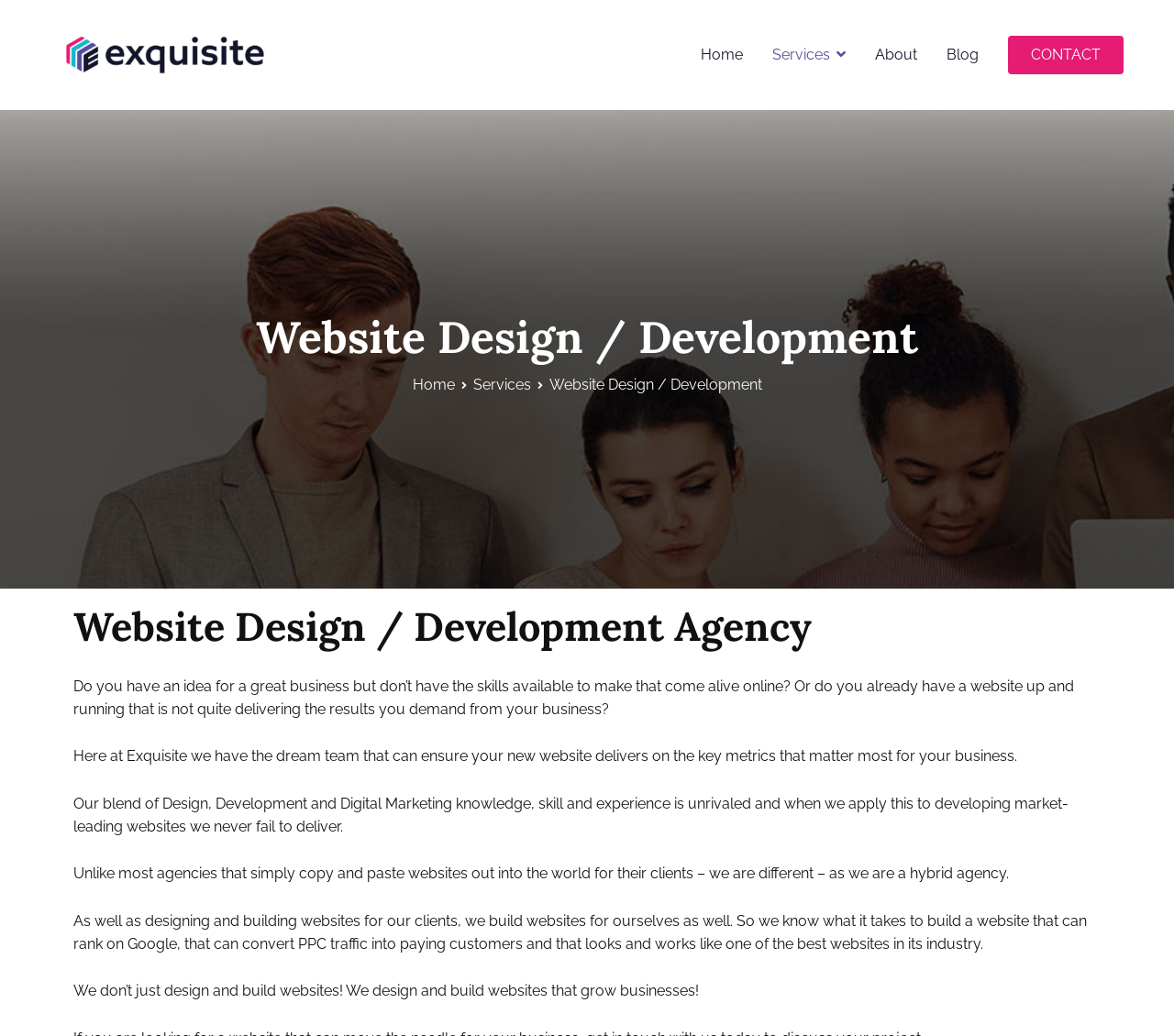Find the bounding box of the web element that fits this description: "Home".

[0.597, 0.042, 0.633, 0.064]